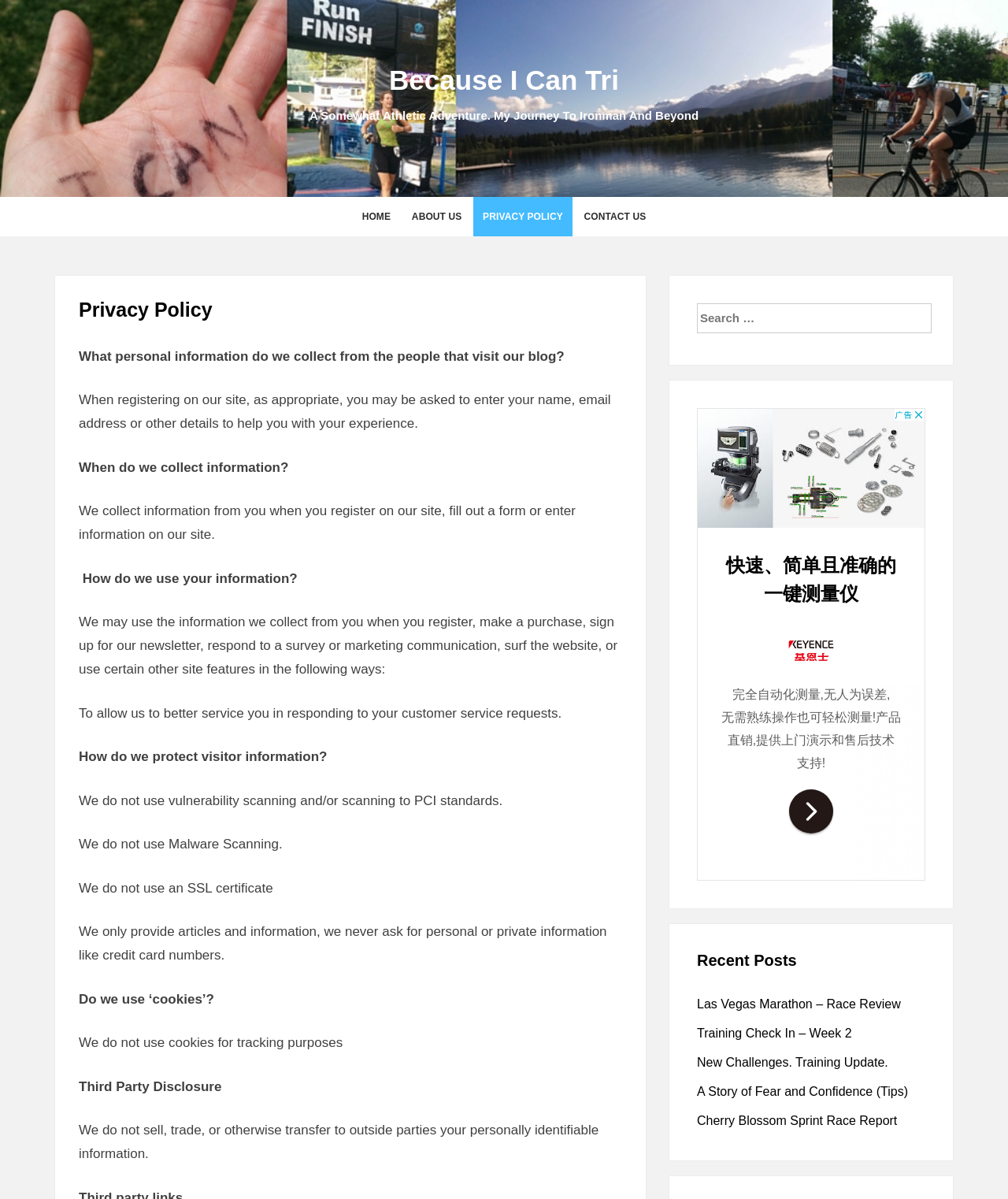Pinpoint the bounding box coordinates of the element that must be clicked to accomplish the following instruction: "Click the 'HOME' link". The coordinates should be in the format of four float numbers between 0 and 1, i.e., [left, top, right, bottom].

[0.35, 0.164, 0.397, 0.197]